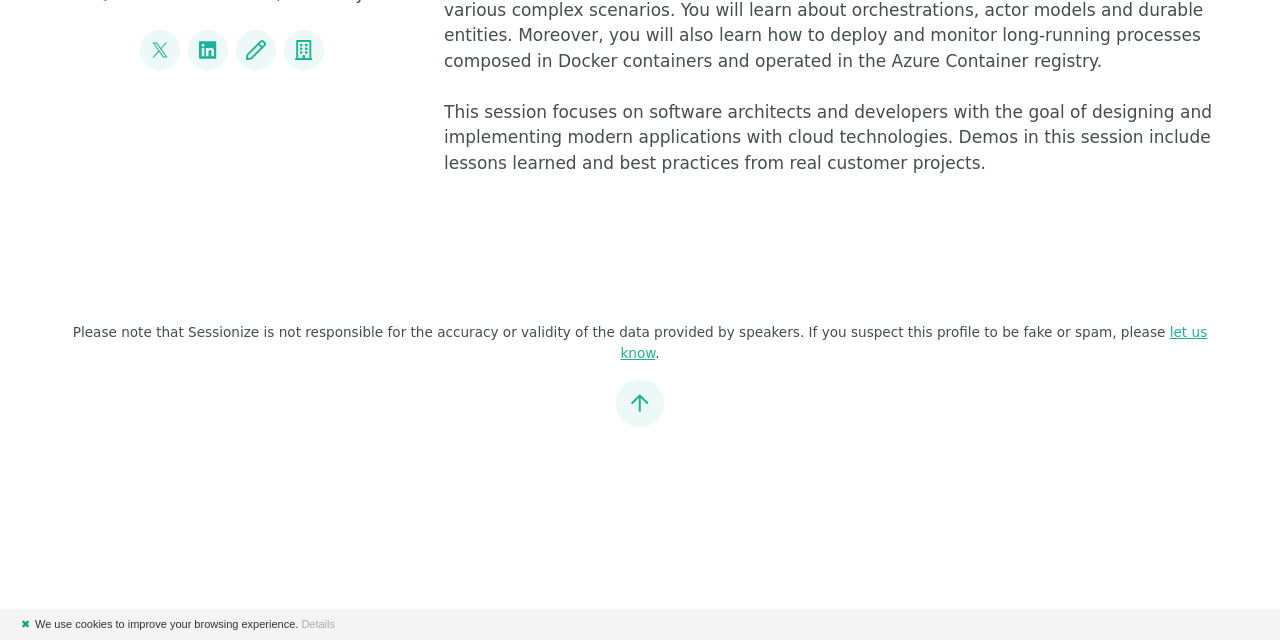Find and provide the bounding box coordinates for the UI element described here: "Blog". The coordinates should be given as four float numbers between 0 and 1: [left, top, right, bottom].

[0.184, 0.047, 0.216, 0.109]